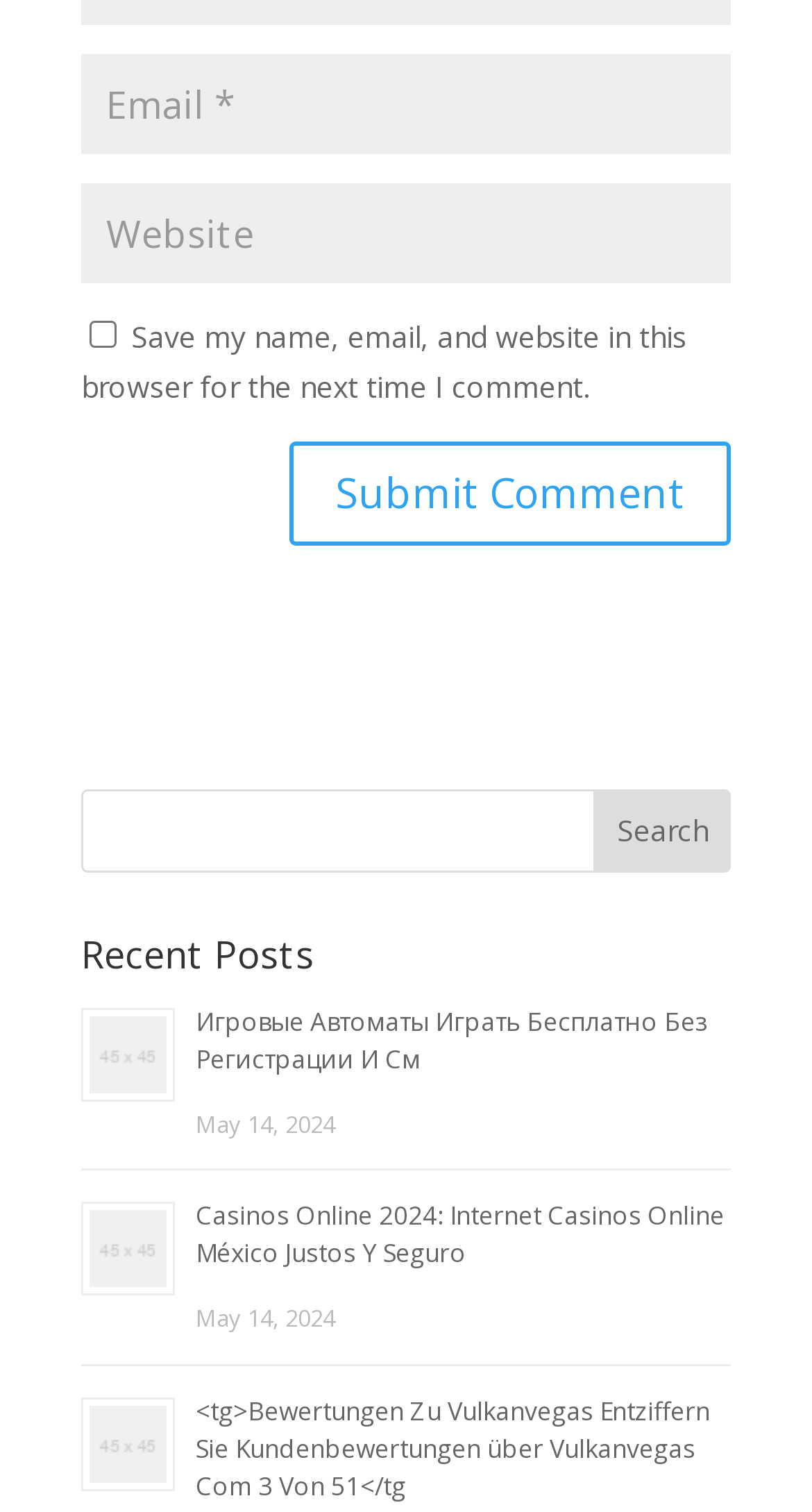Find the bounding box coordinates for the HTML element specified by: "input value="Website" name="url"".

[0.1, 0.121, 0.9, 0.187]